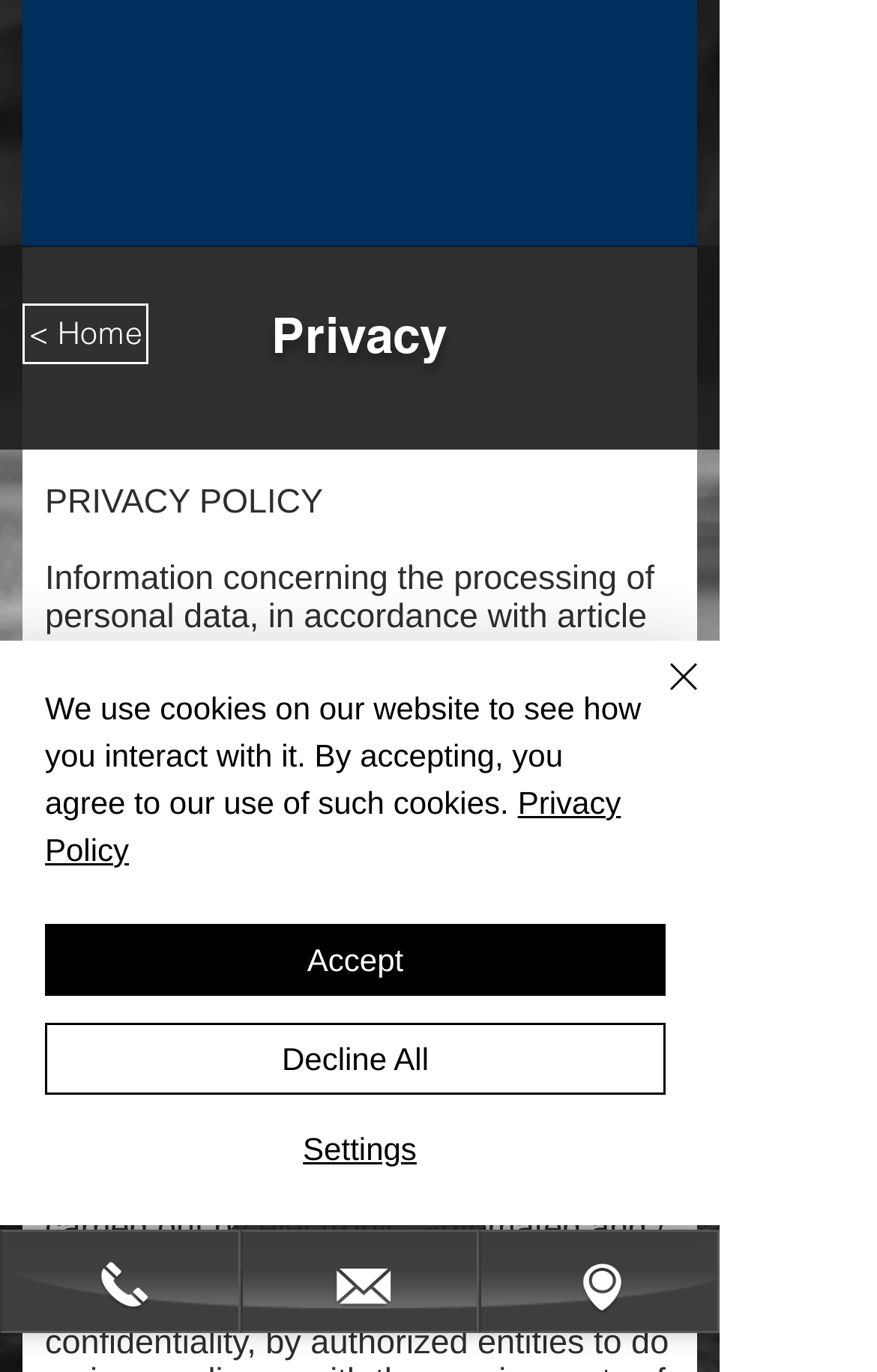How many buttons are there in the alert box?
Please answer the question with a single word or phrase, referencing the image.

4